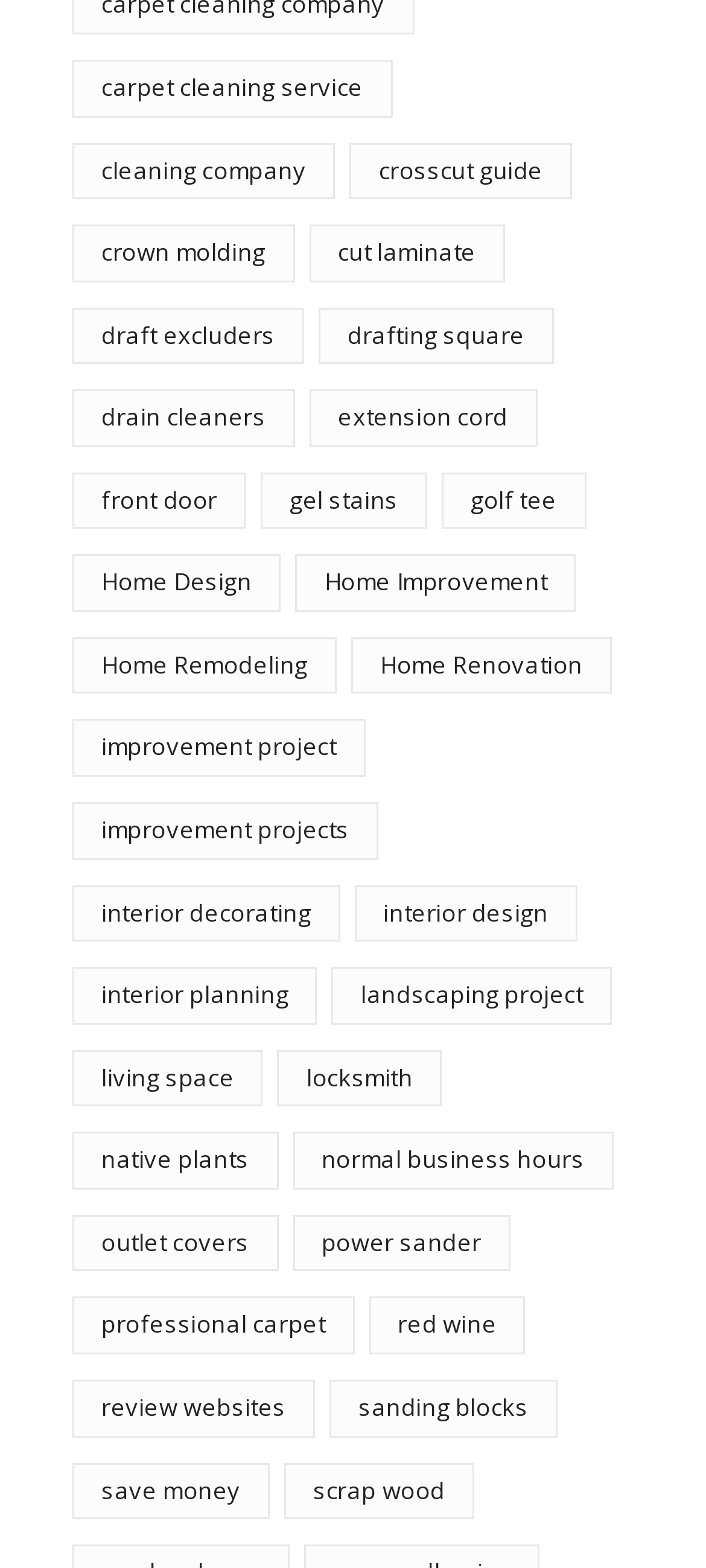Locate the bounding box coordinates of the clickable area to execute the instruction: "visit Home Design". Provide the coordinates as four float numbers between 0 and 1, represented as [left, top, right, bottom].

[0.103, 0.354, 0.398, 0.39]